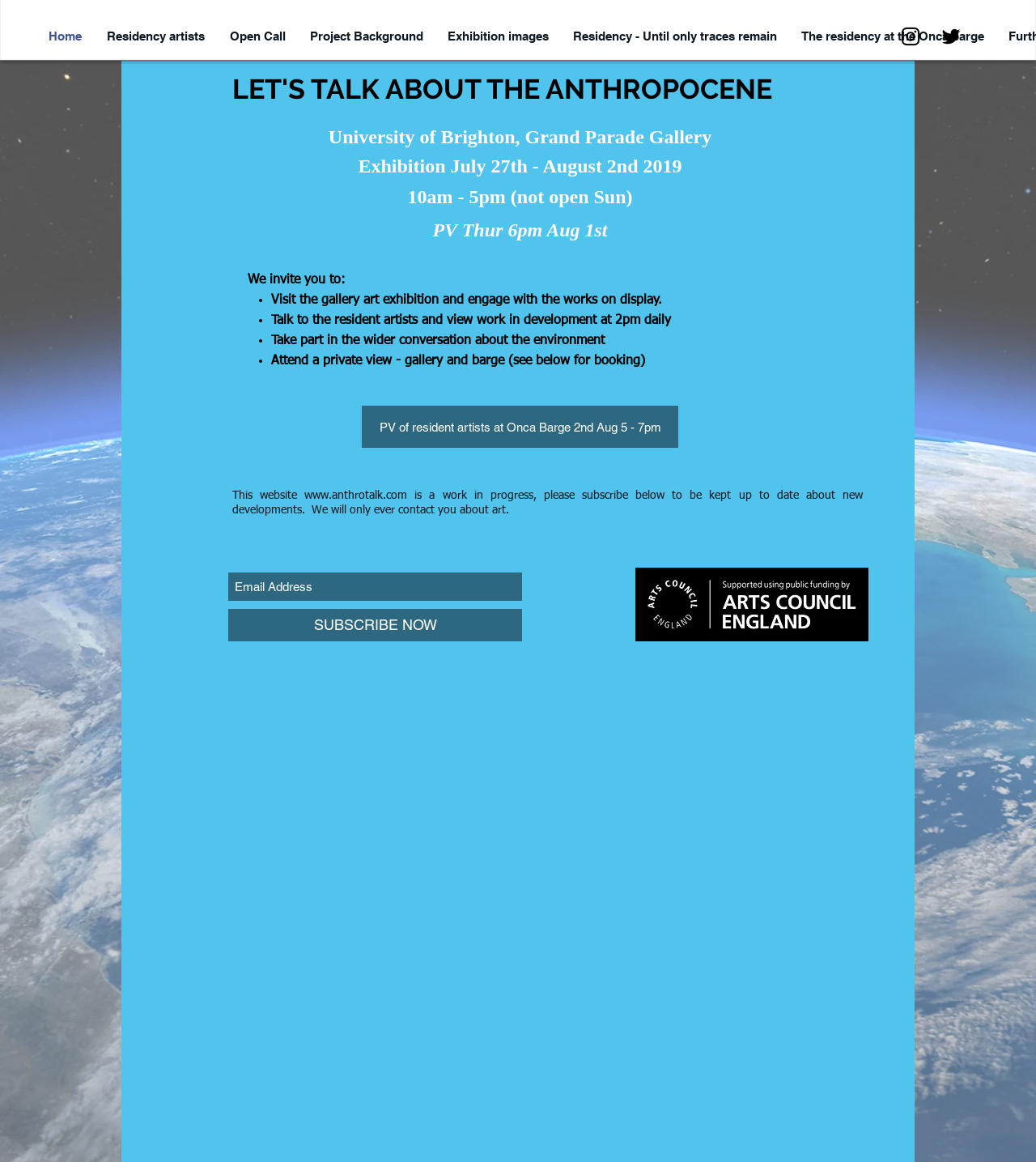Please identify the bounding box coordinates of the element on the webpage that should be clicked to follow this instruction: "View the Exhibition images". The bounding box coordinates should be given as four float numbers between 0 and 1, formatted as [left, top, right, bottom].

[0.42, 0.021, 0.541, 0.042]